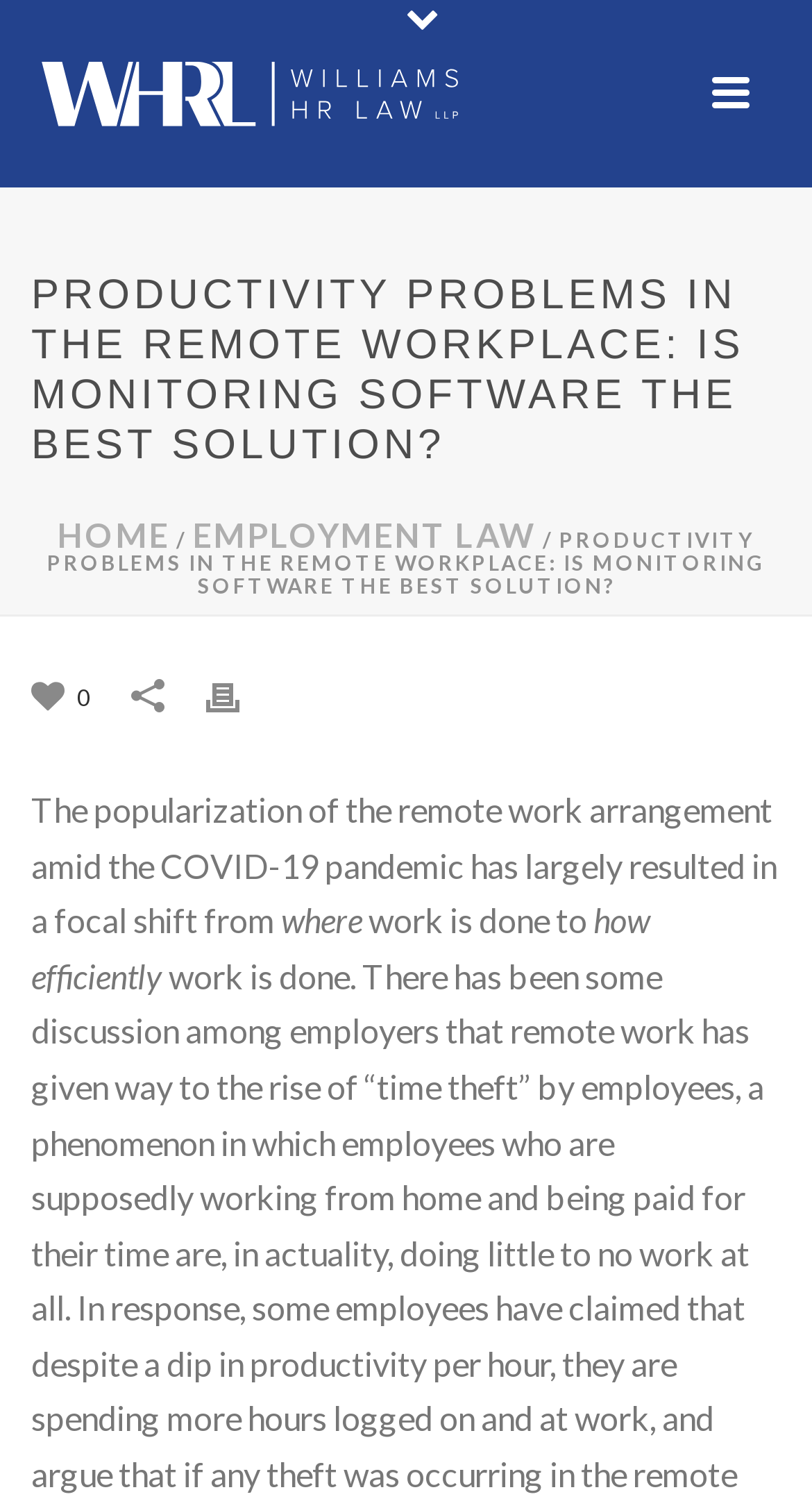How many social media links are present? Examine the screenshot and reply using just one word or a brief phrase.

2